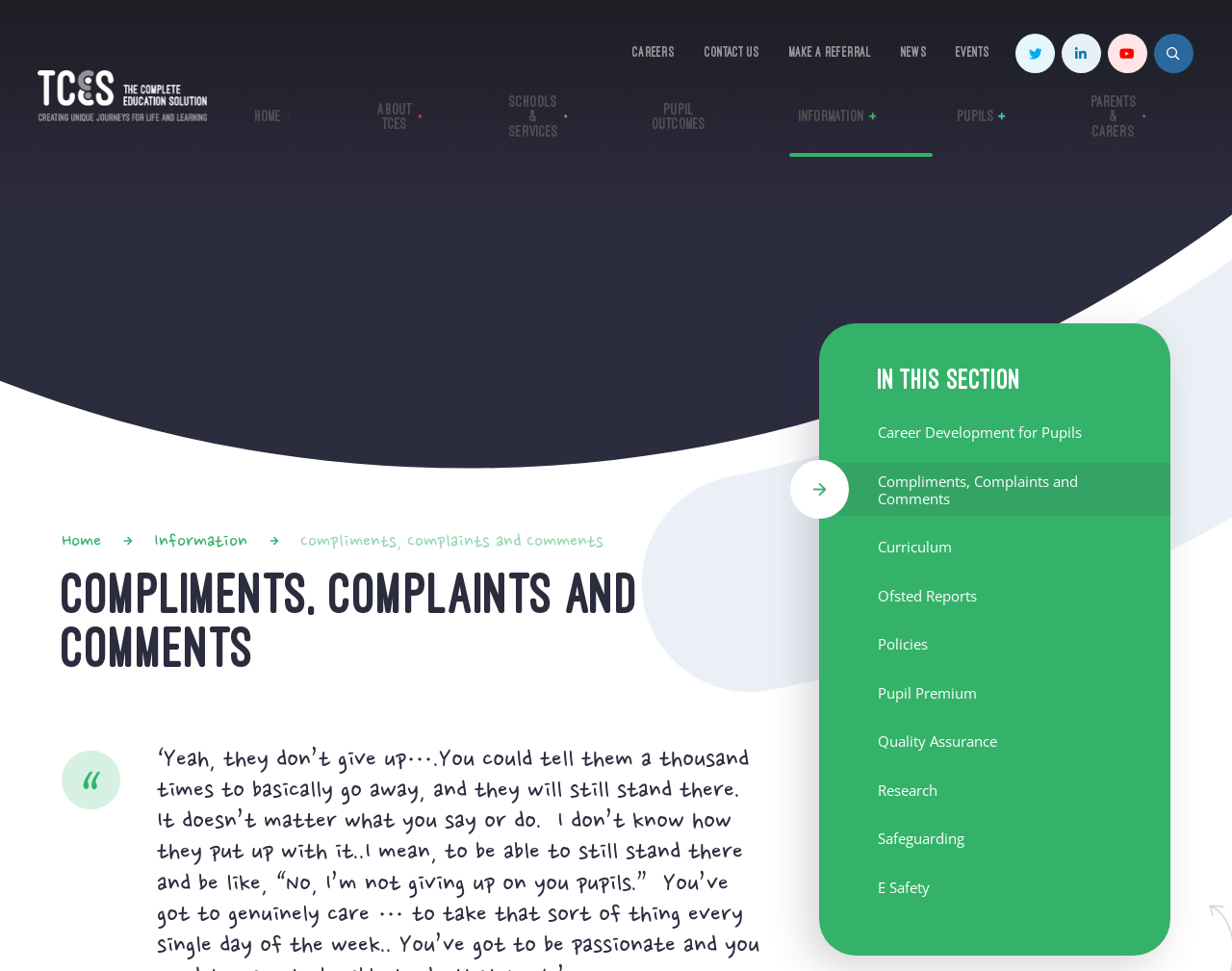Generate a thorough caption detailing the webpage content.

The webpage is about TCES Group, with a focus on Compliments, Complaints, and Comments. At the top left, there is a logo of TCES Group, accompanied by a link to the group's homepage. To the right of the logo, there is a navigation menu with links to various sections, including Home, About TCES, Schools & Services, Pupil Outcomes, Information, Pupils, Parents & Carers, and Careers.

Below the navigation menu, there is a section with a heading "Compliments, Complaints and Comments". This section has several links to related topics, including Career Development for Pupils, Compliments, Complaints and Comments, Curriculum, Ofsted Reports, Policies, Pupil Premium, Quality Assurance, Research, Safeguarding, and E Safety.

On the top right, there are three links: Contact Us, Make a Referral, and News. Below these links, there are three buttons with icons, but no text. At the bottom of the page, there is a large image that spans the entire width of the page.

On the left side of the page, there is a vertical menu with links to Home, Information, and Compliments, Complaints and Comments. This menu is accompanied by a large image that takes up most of the left side of the page.